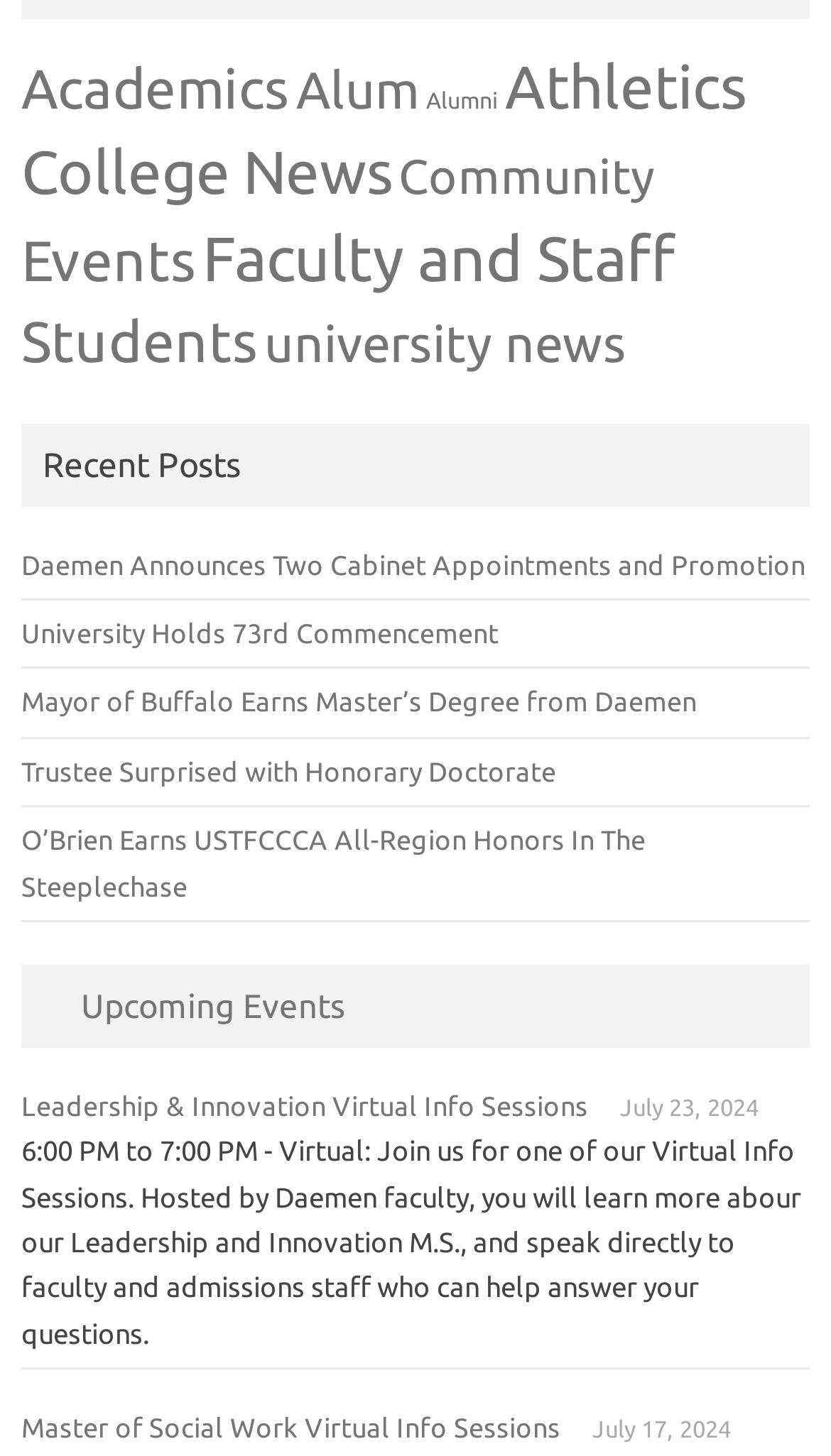Please locate the bounding box coordinates for the element that should be clicked to achieve the following instruction: "View academics news". Ensure the coordinates are given as four float numbers between 0 and 1, i.e., [left, top, right, bottom].

[0.026, 0.04, 0.349, 0.082]